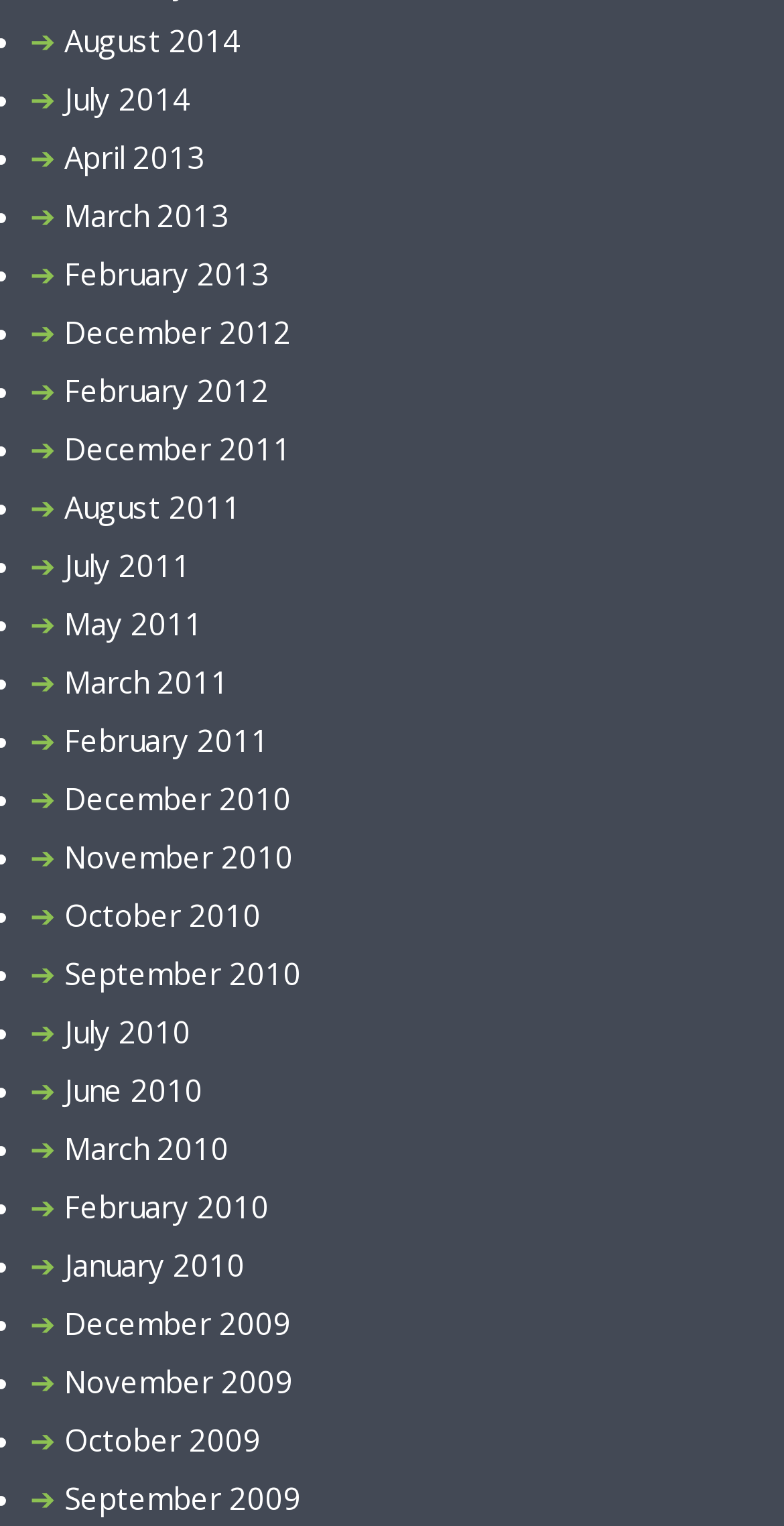Please determine the bounding box coordinates of the section I need to click to accomplish this instruction: "go to July 2011".

[0.082, 0.356, 0.244, 0.383]